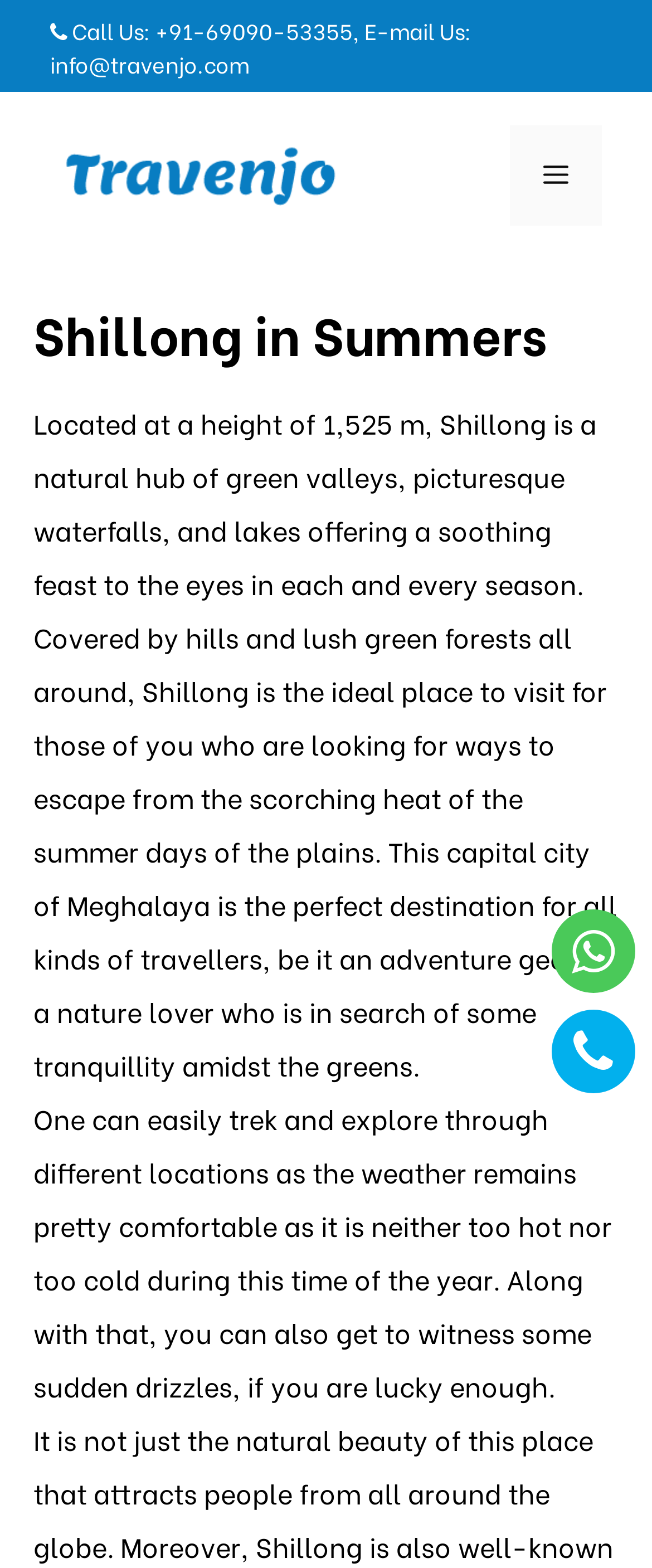What can you witness in Shillong if you are lucky?
Use the image to answer the question with a single word or phrase.

sudden drizzles